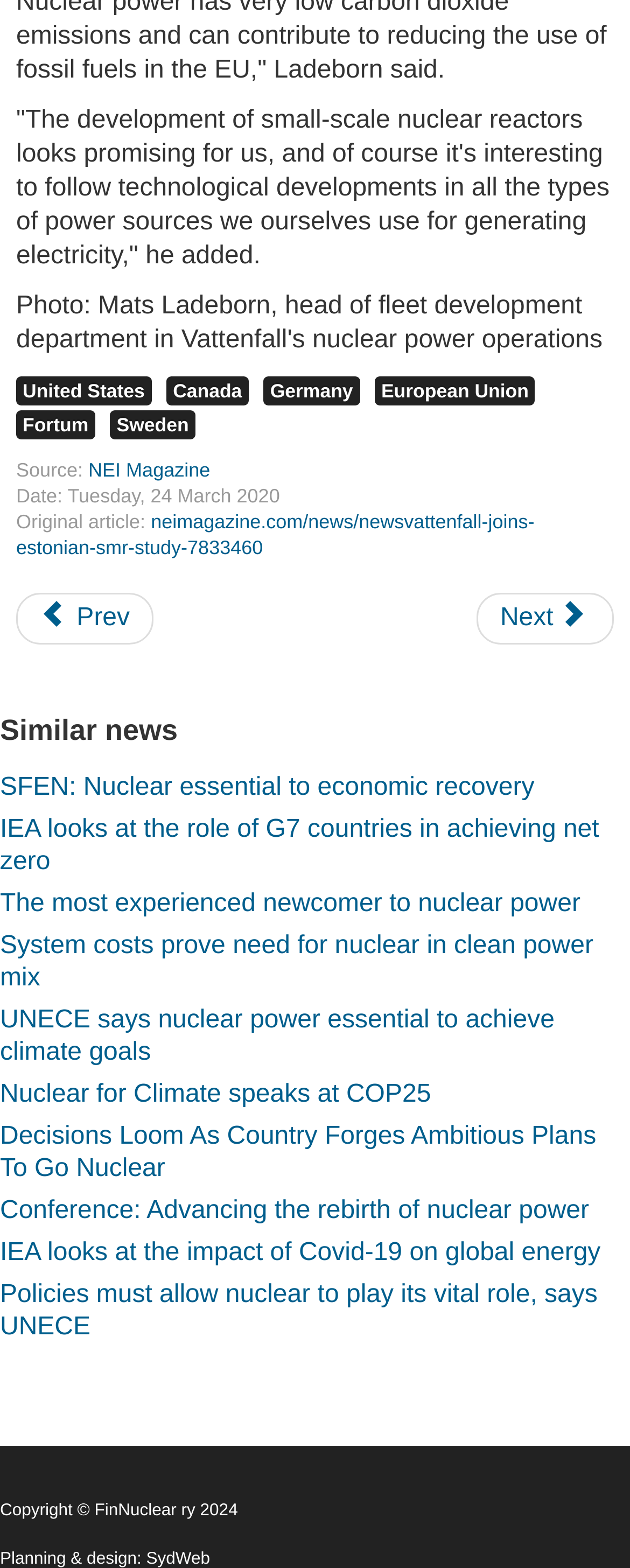How many similar news articles are listed?
Using the information presented in the image, please offer a detailed response to the question.

There are 9 similar news articles listed at the bottom of the webpage, with titles such as 'SFEN: Nuclear essential to economic recovery' and 'IEA looks at the role of G7 countries in achieving net zero'.